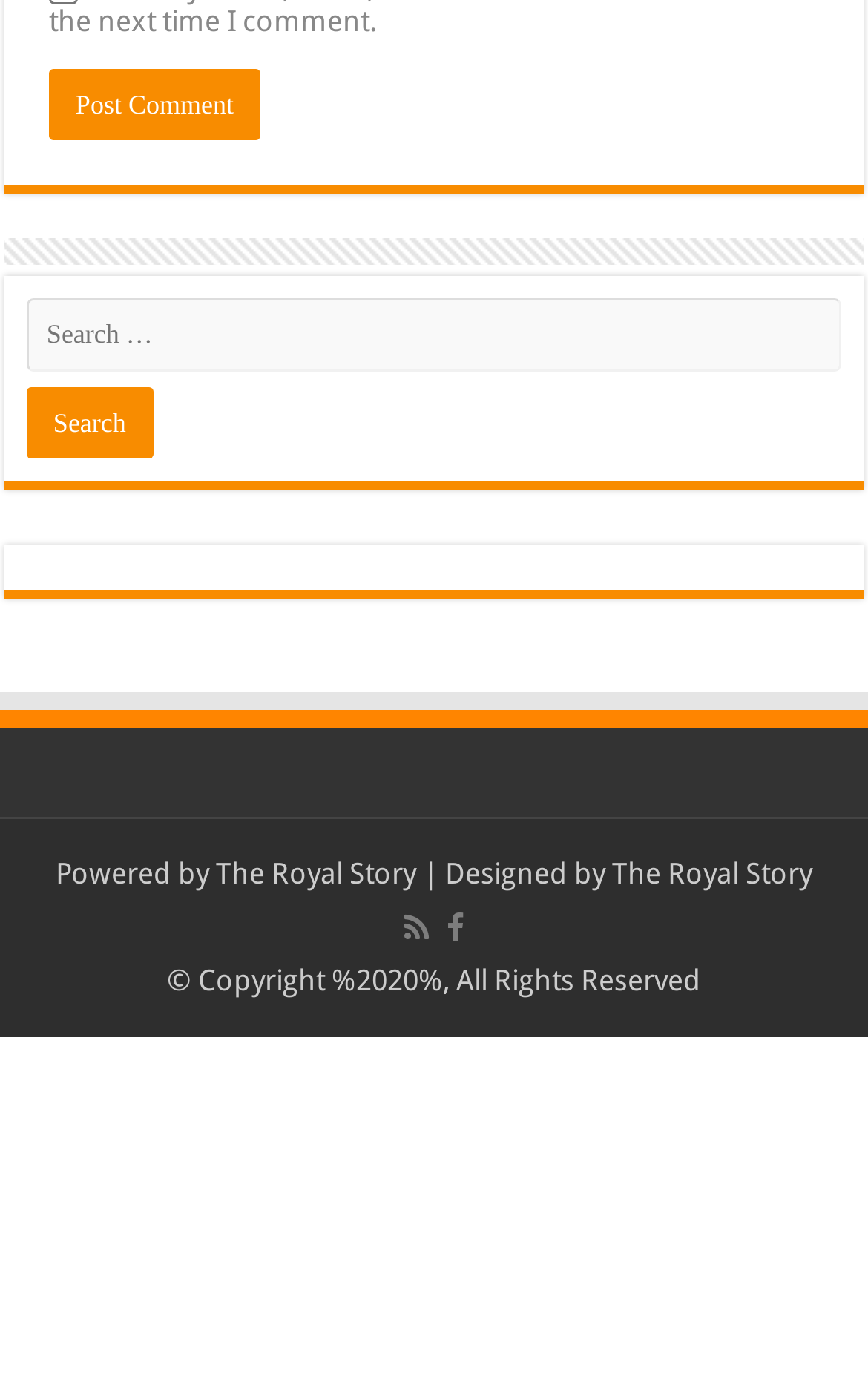Carefully observe the image and respond to the question with a detailed answer:
What is the purpose of the search box?

The search box is located within a complementary element, which suggests it is a secondary feature on the page. The search box itself has a button labeled 'Search', implying that users can input text to search for something on the website.